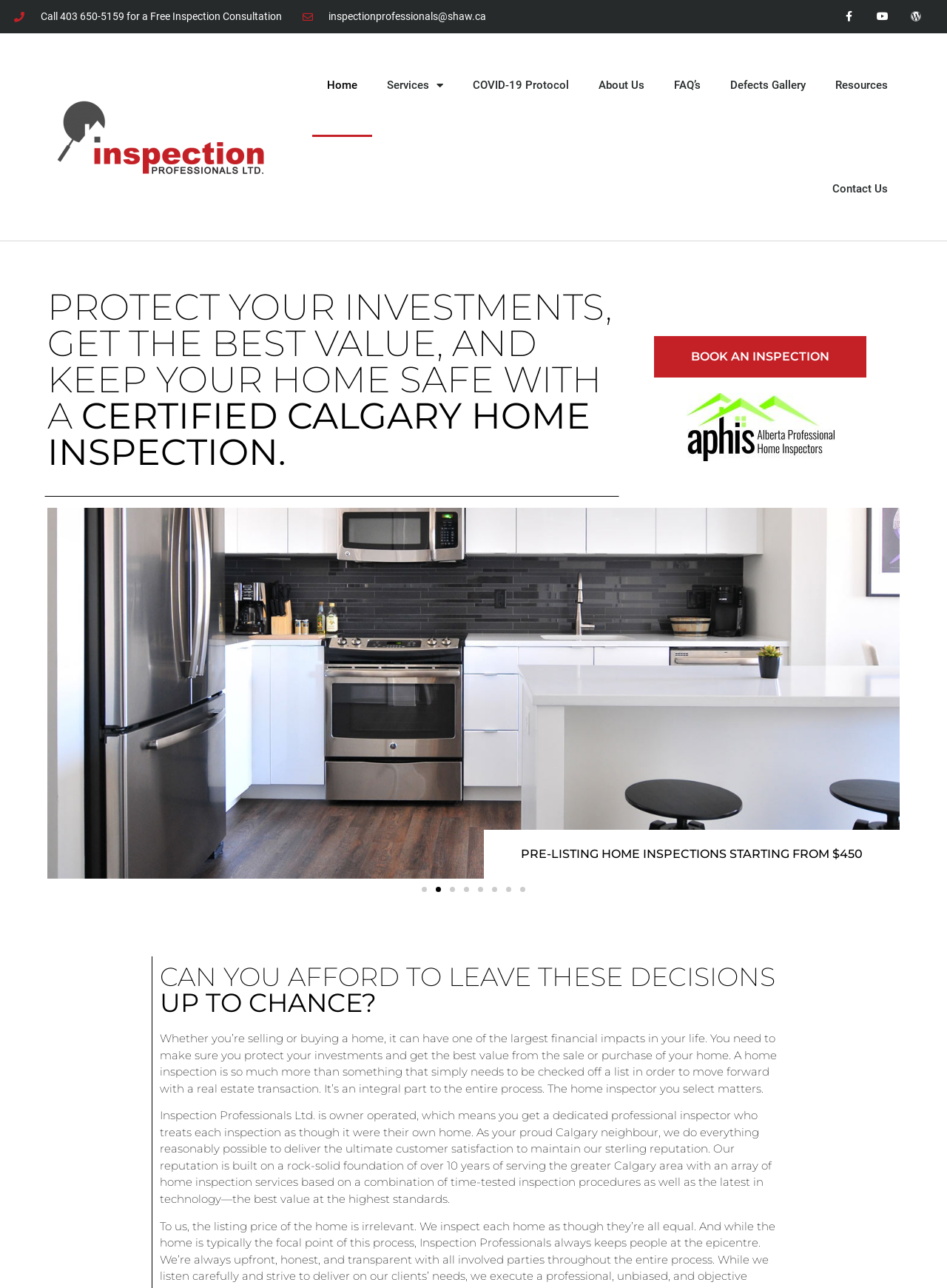What is the name of the company that provides home inspection services?
Using the information from the image, give a concise answer in one word or a short phrase.

Inspection Professionals Ltd.